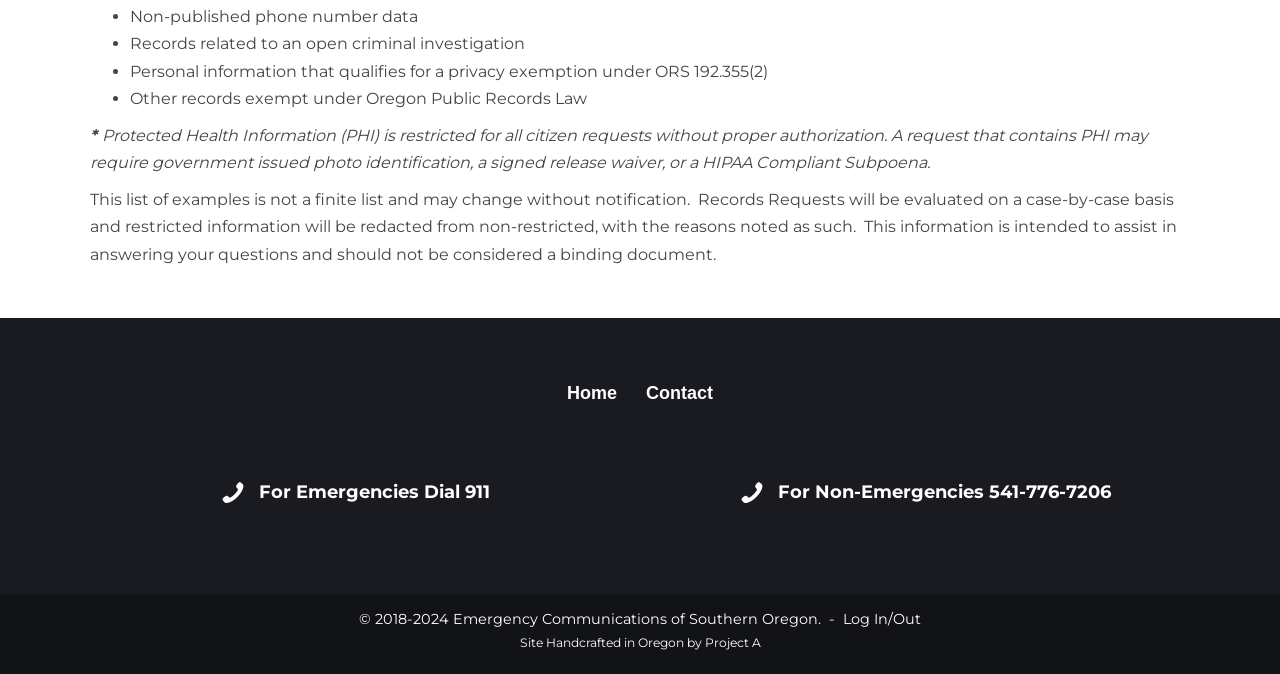Please respond to the question with a concise word or phrase:
How many phone numbers are provided for emergencies?

Two